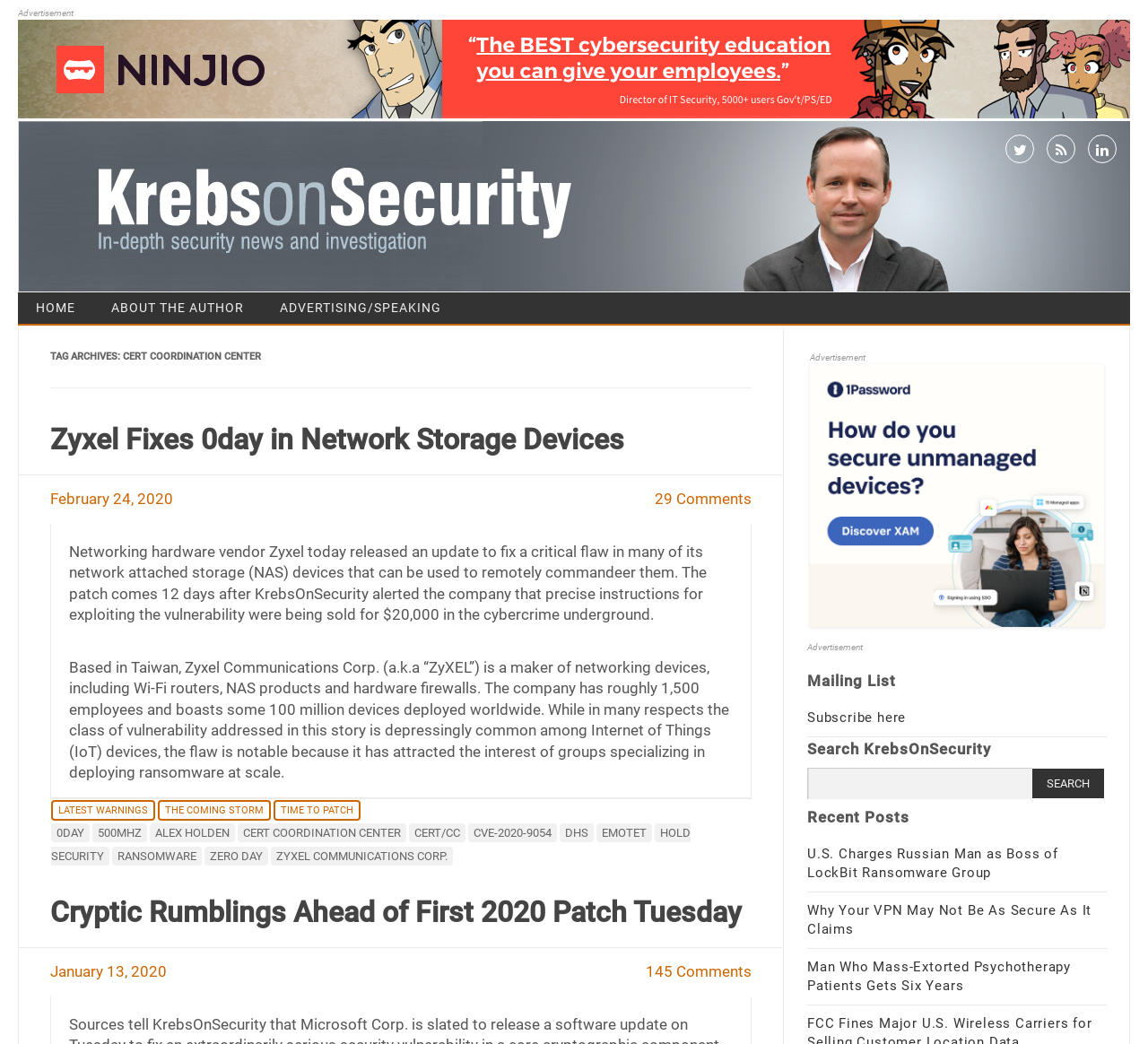Please find the bounding box coordinates of the section that needs to be clicked to achieve this instruction: "View the 'CERT COORDINATION CENTER' page".

[0.207, 0.789, 0.354, 0.807]